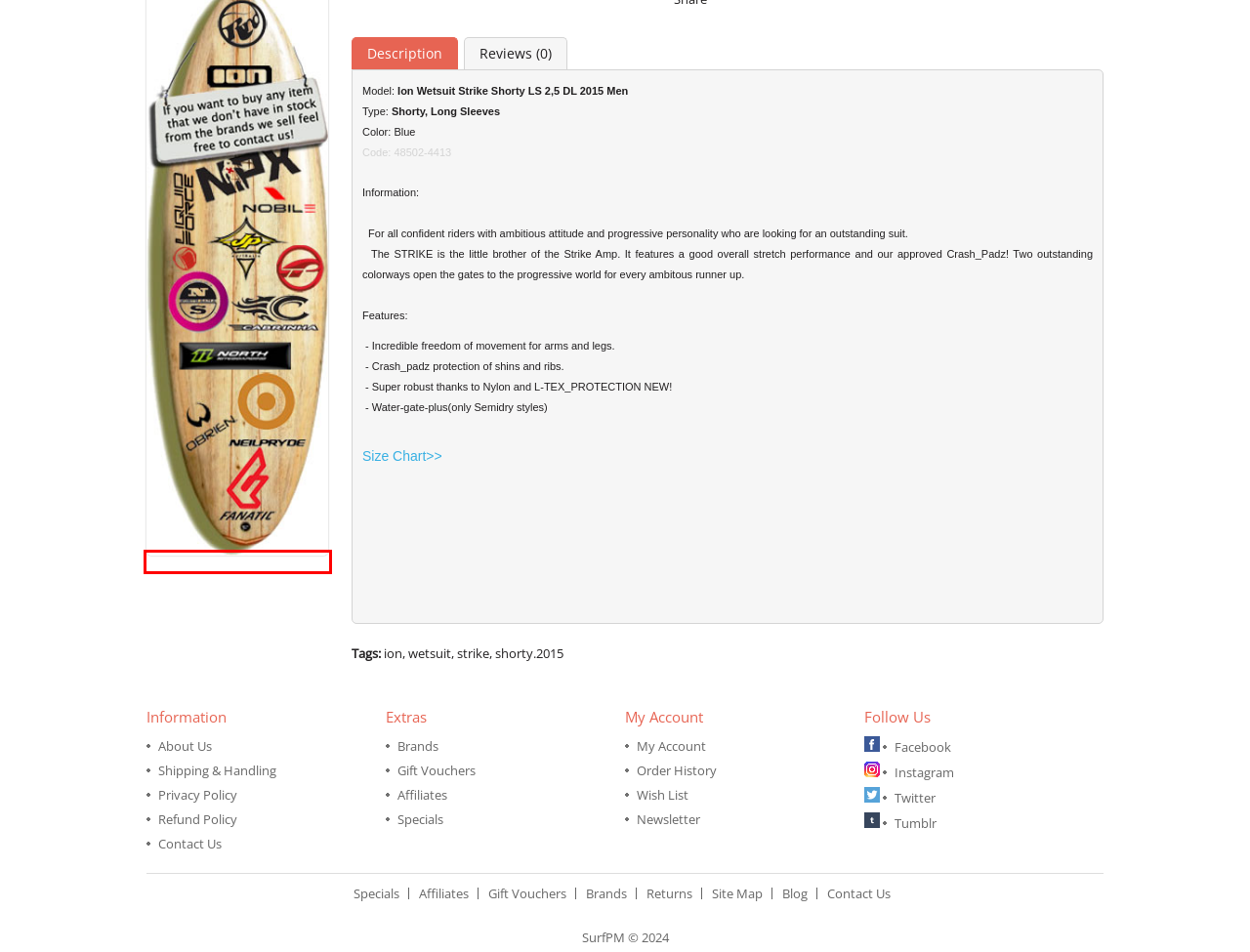You are provided with a screenshot of a webpage that has a red bounding box highlighting a UI element. Choose the most accurate webpage description that matches the new webpage after clicking the highlighted element. Here are your choices:
A. Find Your Favorite Brand | SurfPM
B. Affiliate Program | SurfPM
C. Surf PM Blog | Kitesurfing | Windsurfing | Wakeboarding | SUP | Surf
D. Special Offers | SurfPM
E. Site Map | SurfPM
F. Refund Policy | SurfPM
G. Search | SurfPM
H. Ion Sizechart | SurfPM

A